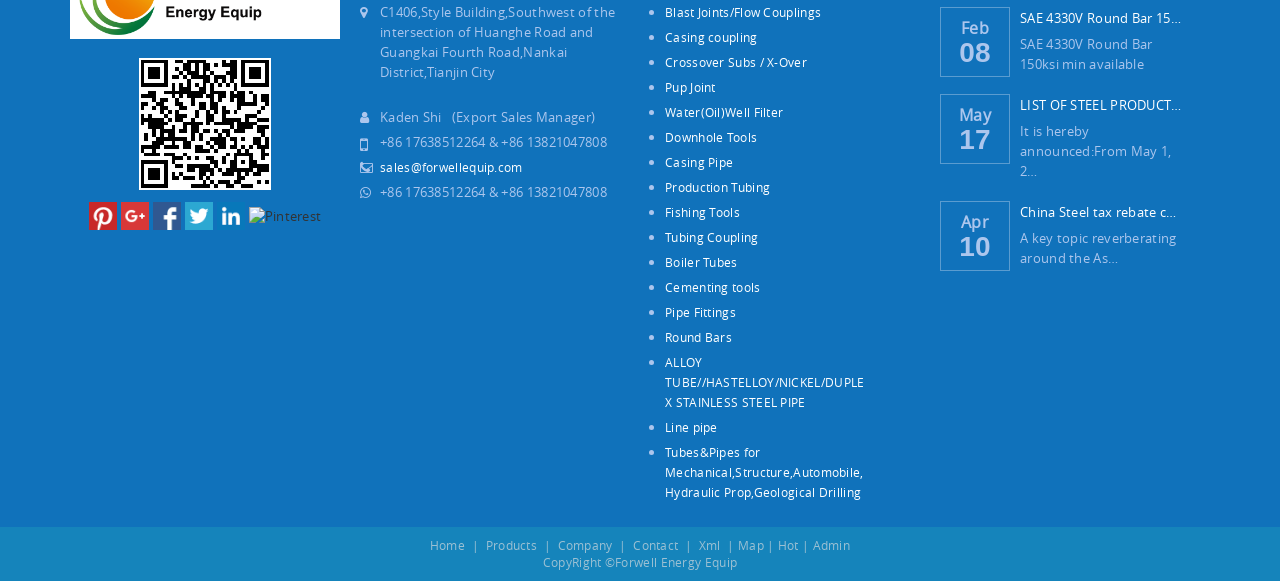Respond to the following question with a brief word or phrase:
What is the phone number of the export sales manager?

+86 17638512264 & +86 13821047808